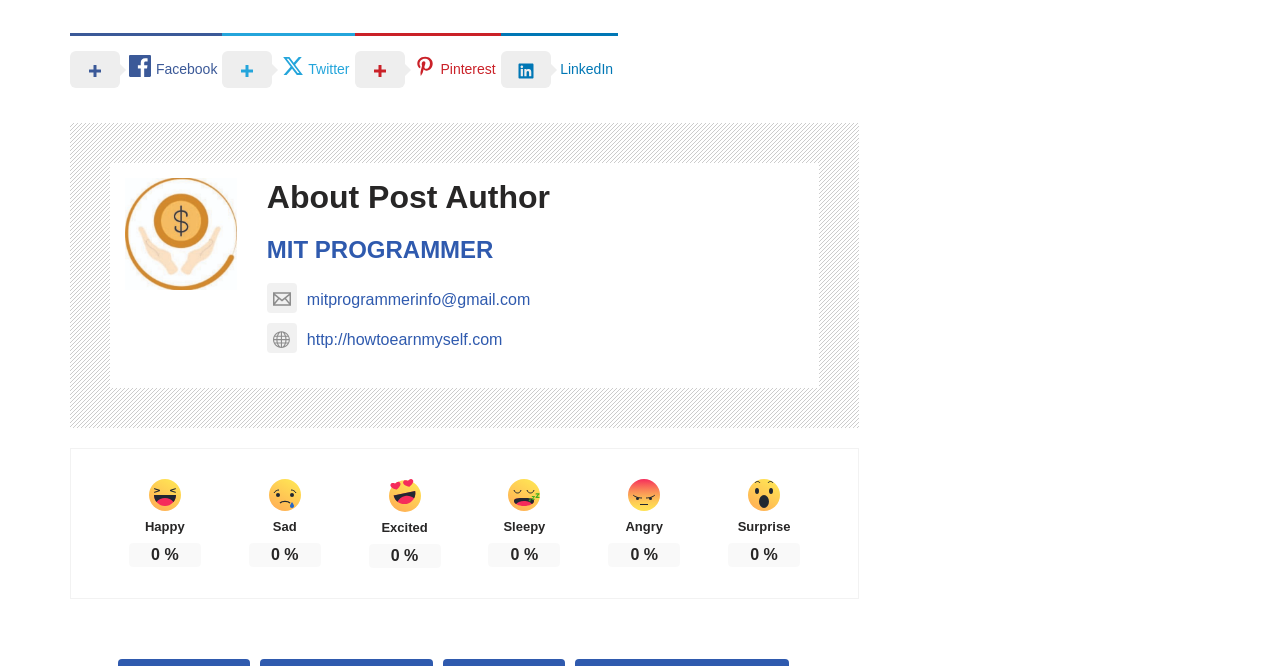Determine the bounding box coordinates for the region that must be clicked to execute the following instruction: "Go to Faculty page".

None